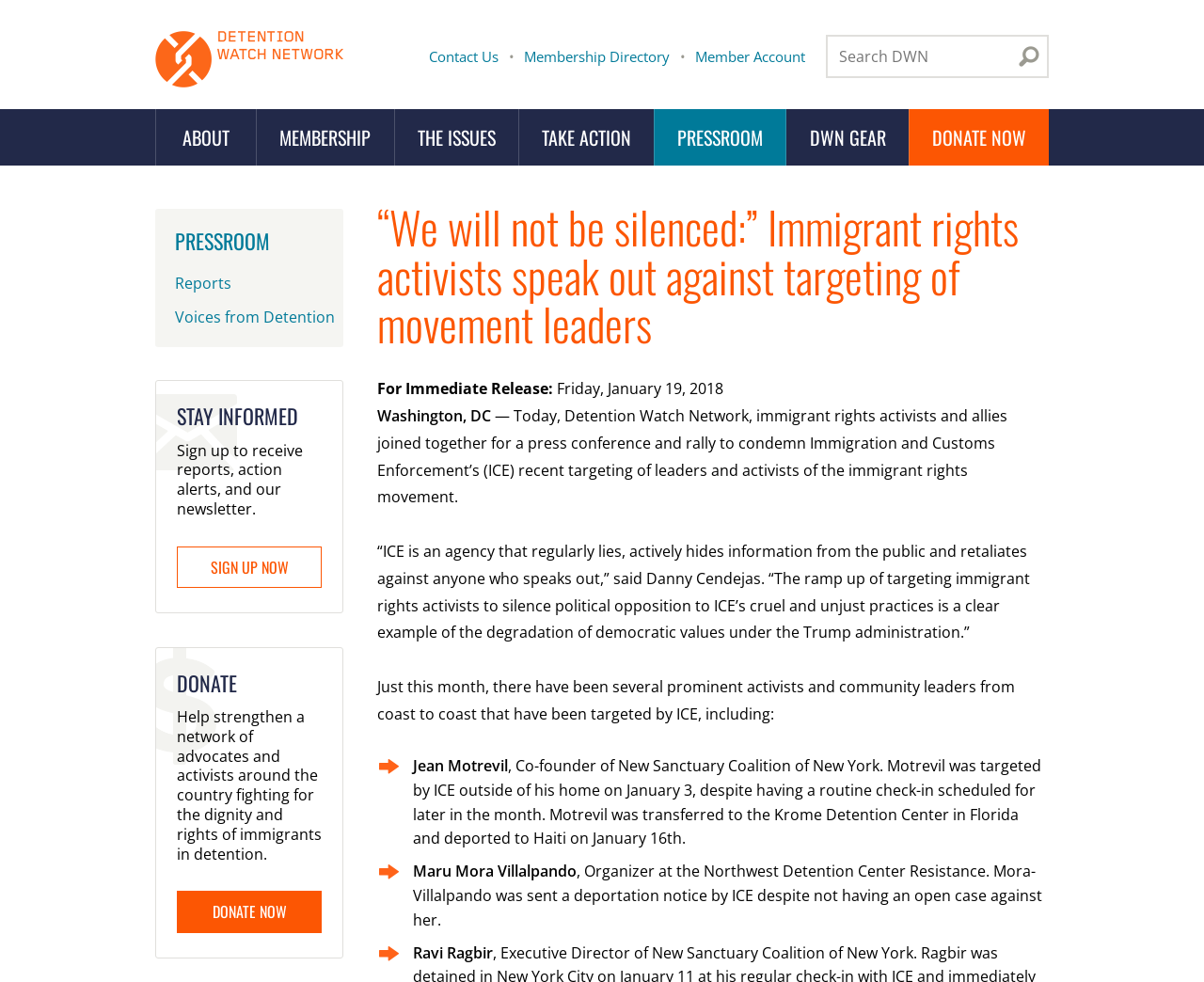Create a detailed narrative describing the layout and content of the webpage.

The webpage is about Detention Watch Network, an organization that advocates for immigrant rights. At the top left corner, there is a link to skip to the main content. Next to it, there is a logo of Detention Watch Network, which is an image with a link to the organization's homepage. 

On the top right corner, there are several links to different sections of the website, including "Contact Us", "Membership Directory", "Member Account", and a search form with a search button. 

Below the top section, there is a main menu with links to "ABOUT", "MEMBERSHIP", "THE ISSUES", "TAKE ACTION", "PRESSROOM", "DWN GEAR", and "DONATE NOW". 

The main content of the webpage is an article titled "“We will not be silenced:” Immigrant rights activists speak out against targeting of movement leaders". The article starts with a heading and a subheading that indicates it is a press release. The content of the article is divided into several paragraphs, with quotes from Danny Cendejas, an activist. The article also lists several prominent activists and community leaders who have been targeted by Immigration and Customs Enforcement (ICE).

On the right side of the webpage, there are several sections, including "PRESSROOM" with a link to the press room, "Reports" and "Voices from Detention" with links to related pages. Below that, there is a section titled "STAY INFORMED" with a call to action to sign up for reports, action alerts, and a newsletter. Further down, there is a section titled "DONATE" with a call to action to donate to the organization.